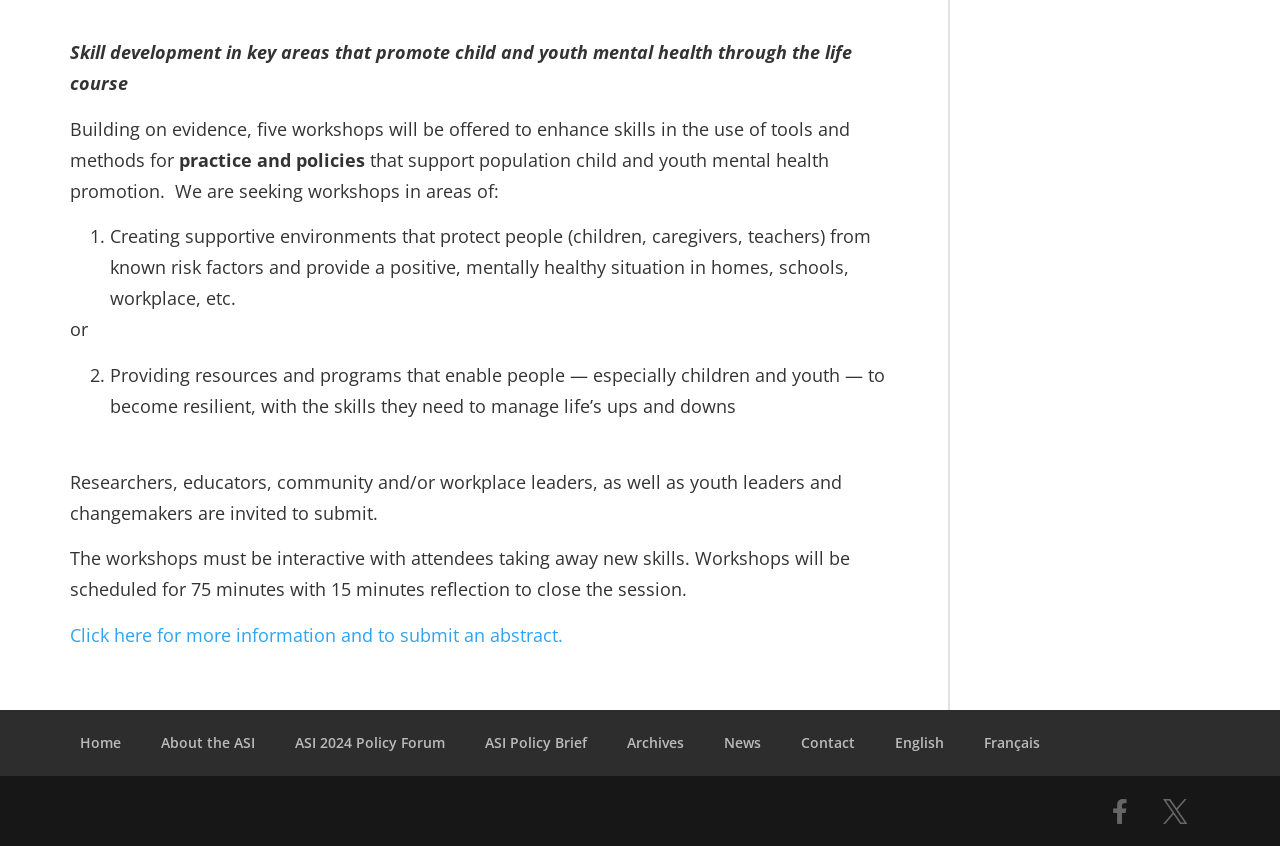Point out the bounding box coordinates of the section to click in order to follow this instruction: "Go to BEAUTY page".

None